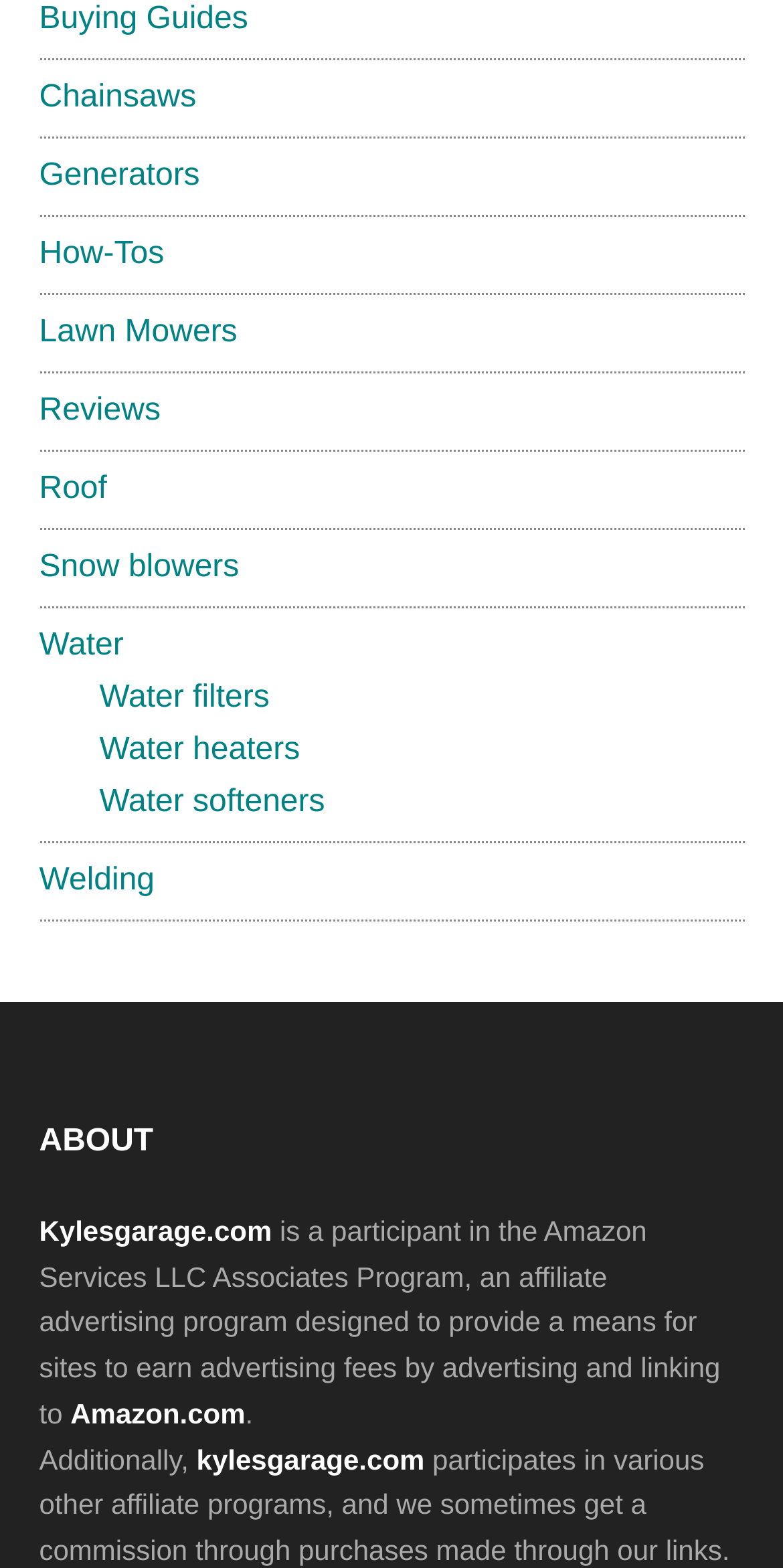From the details in the image, provide a thorough response to the question: How many links are there in the footer section?

I counted the number of link elements located in the footer section, which includes 'ABOUT', 'Kylesgarage.com', 'Amazon.com', and two other links, and found that there are five links in total.